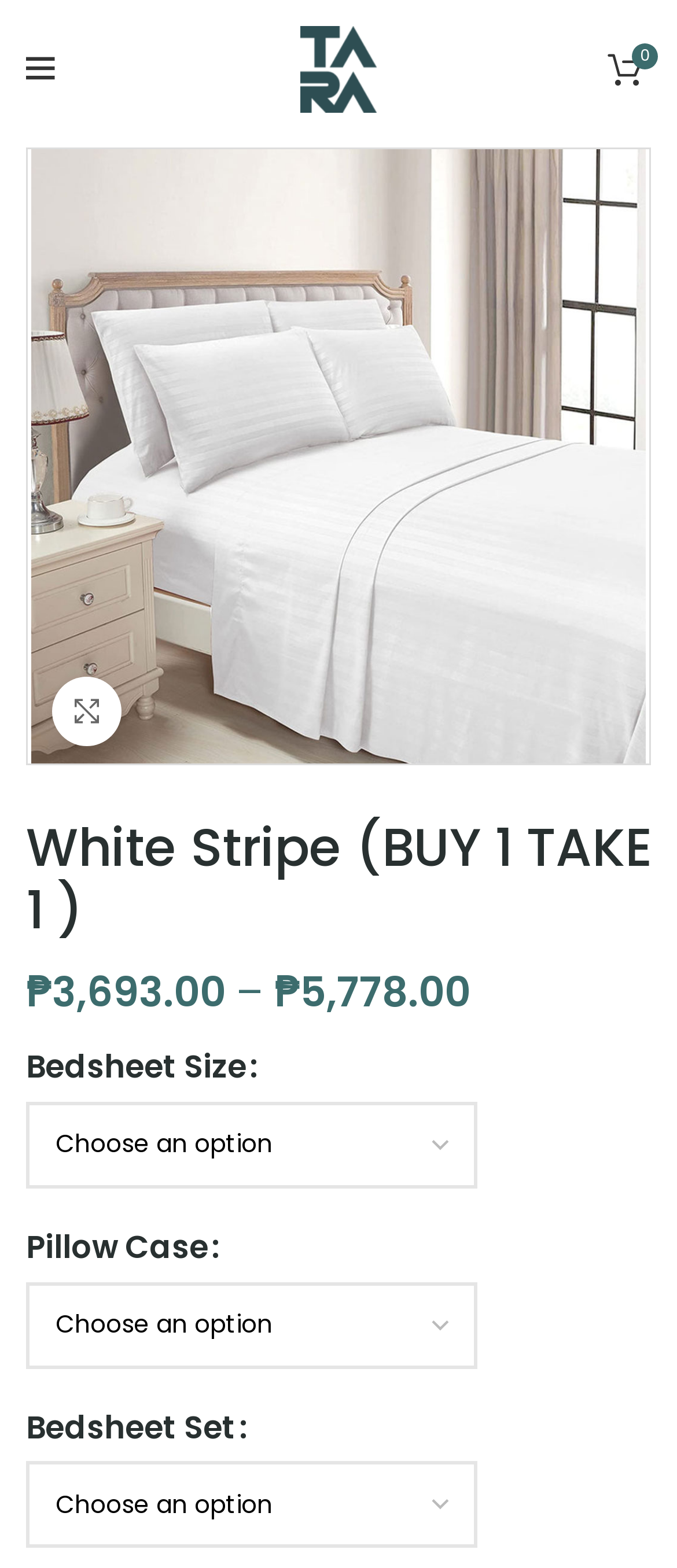Please identify the bounding box coordinates of the element I should click to complete this instruction: 'Learn about Automating Grid Analytics Through Drone Inspection and Computer Vision AI'. The coordinates should be given as four float numbers between 0 and 1, like this: [left, top, right, bottom].

None